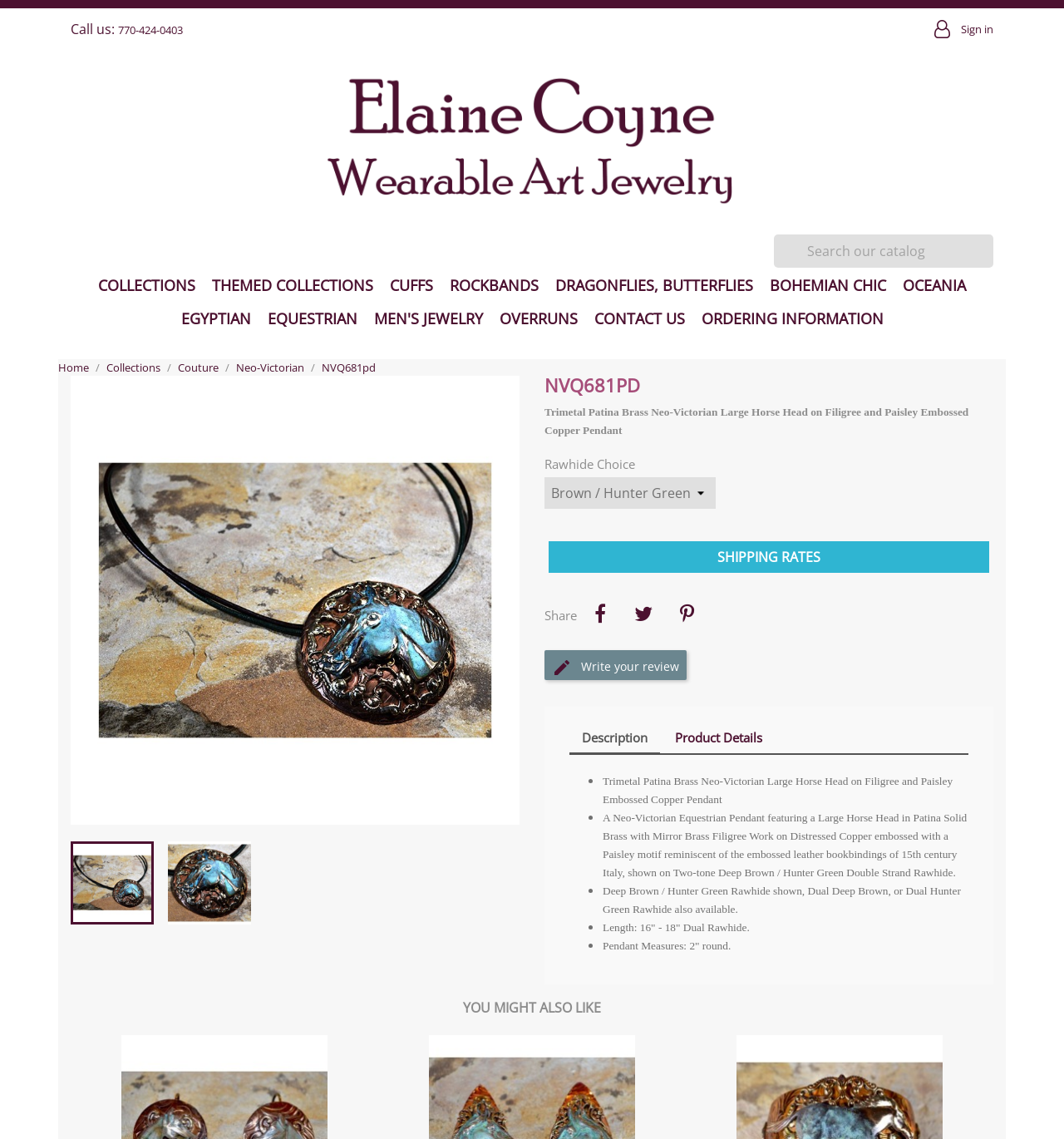Could you determine the bounding box coordinates of the clickable element to complete the instruction: "Search for products"? Provide the coordinates as four float numbers between 0 and 1, i.e., [left, top, right, bottom].

[0.727, 0.206, 0.934, 0.235]